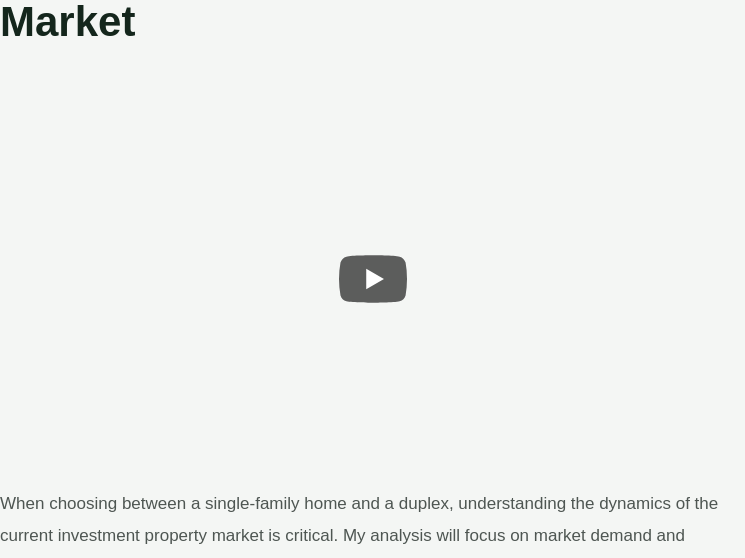Give a comprehensive caption for the image.

The image features a YouTube video player, positioned centrally within a section titled "Evaluating the Investment Property Market". This video aims to provide insights into the critical factors influencing the choice between single-family homes and duplexes in the current investment property market. The accompanying text emphasizes the importance of understanding market dynamics, demand, and location as pivotal aspects for potential investors.